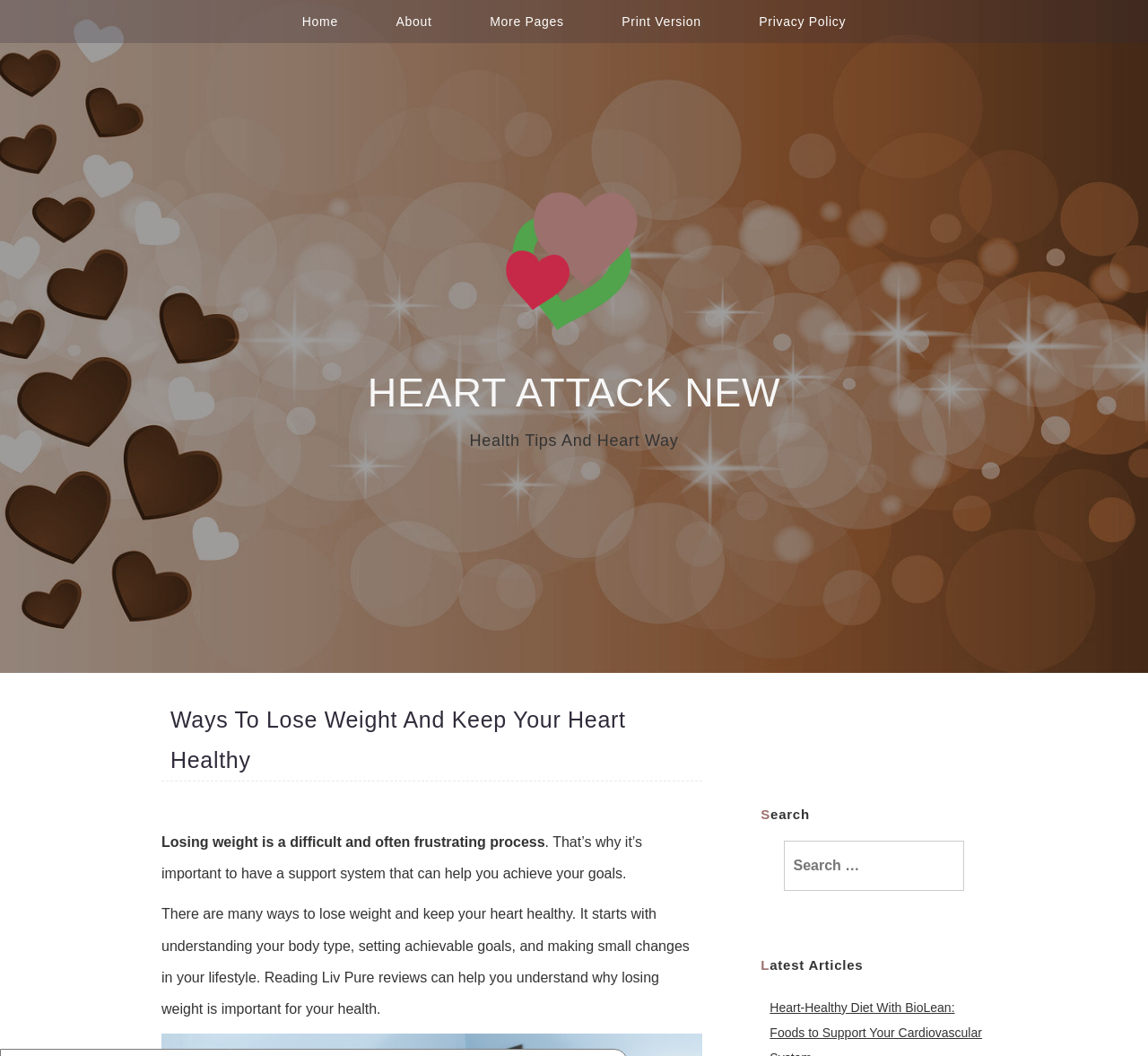Identify the bounding box coordinates of the region that needs to be clicked to carry out this instruction: "Read the article 'Retirement For Young and Old Lawyers: Part Five'". Provide these coordinates as four float numbers ranging from 0 to 1, i.e., [left, top, right, bottom].

None